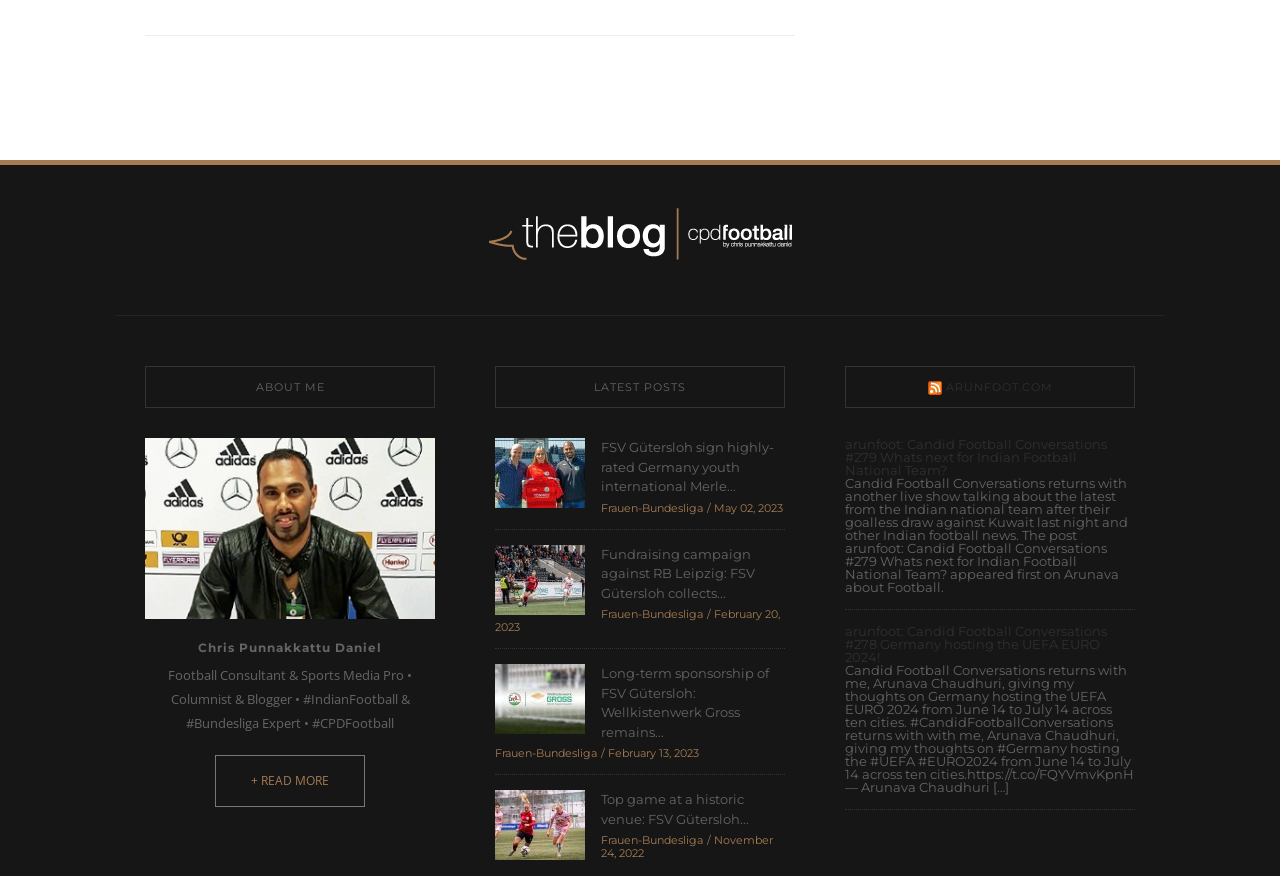Provide your answer to the question using just one word or phrase: What is the name of the website linked to the heading 'RSS ARUNFOOT.COM'?

Arunava about Football